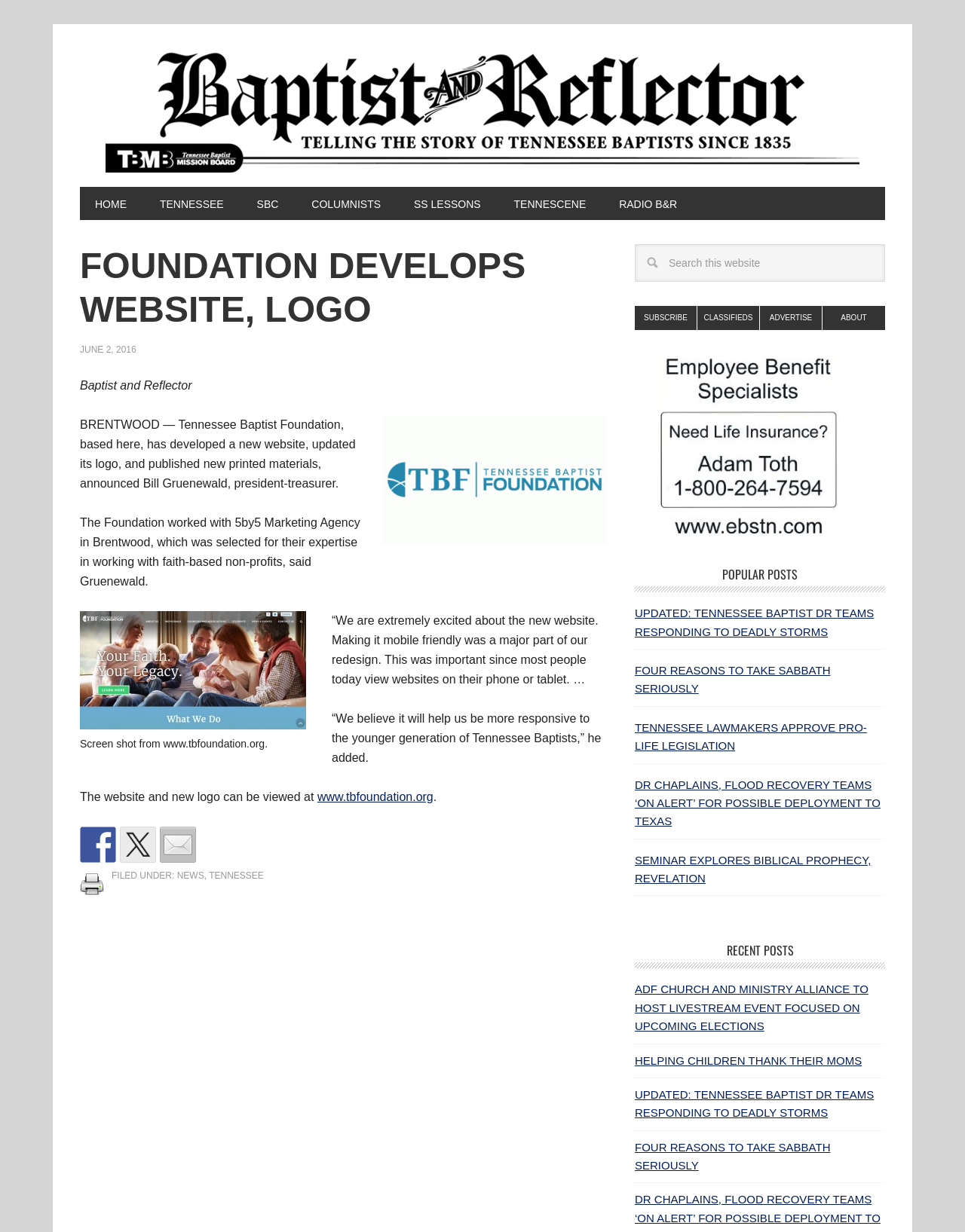Locate the bounding box coordinates of the area to click to fulfill this instruction: "View the new website of Tennessee Baptist Foundation". The bounding box should be presented as four float numbers between 0 and 1, in the order [left, top, right, bottom].

[0.329, 0.641, 0.449, 0.652]